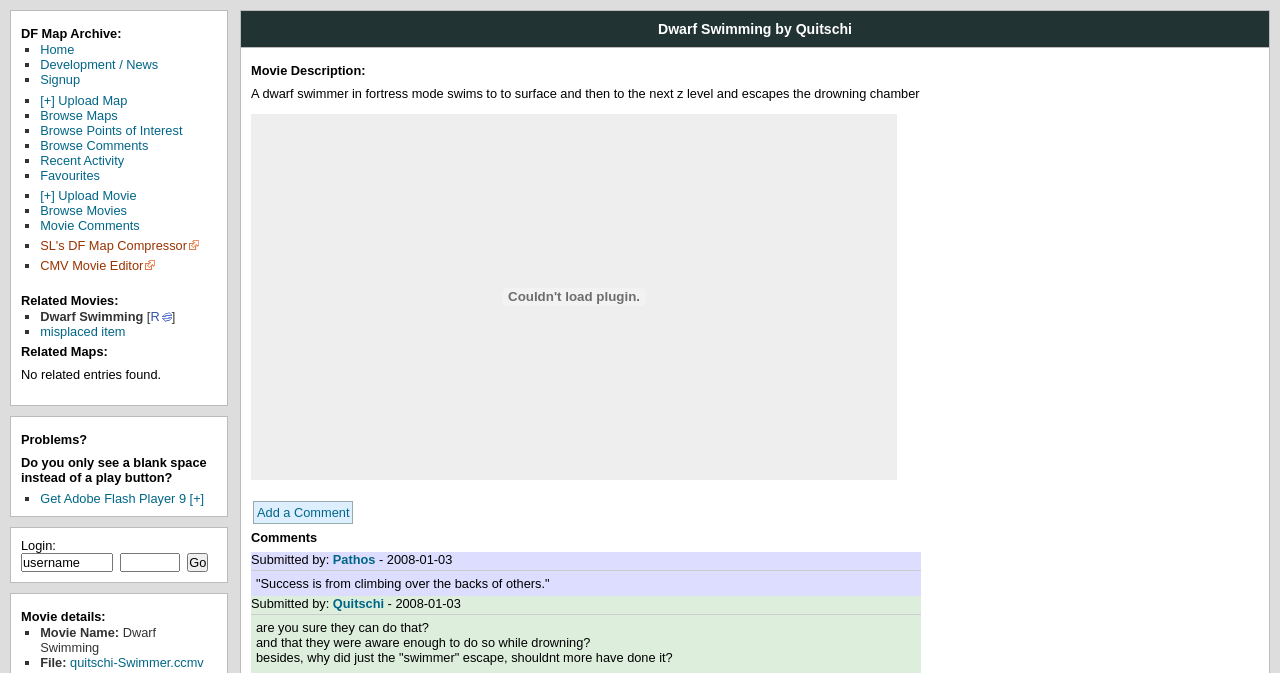Generate the text content of the main heading of the webpage.

Dwarf Swimming by Quitschi